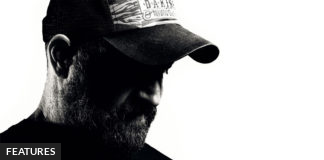Provide a thorough and detailed response to the question by examining the image: 
What is the title of the article accompanying the image?

The image is accompanied by an article that profiles the eclectic UK producer Hifi Sean, and the title of the article is 'Hifi Sean: Searching for the Perfect Beat', which suggests that the article will delve into his artistic journey and contributions to the electronic music scene.